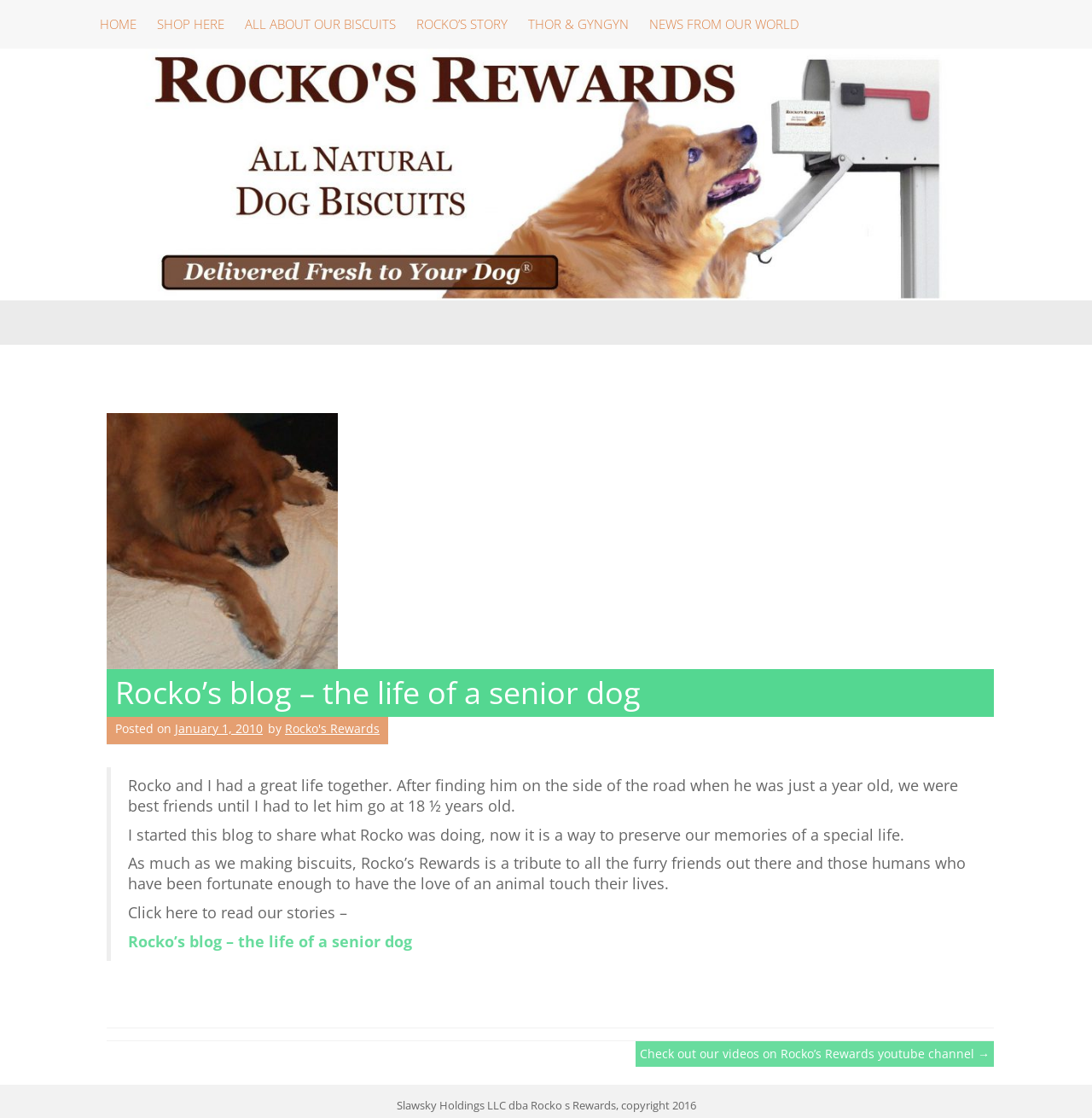Specify the bounding box coordinates of the area to click in order to follow the given instruction: "Click on 'HOME'."

[0.082, 0.0, 0.134, 0.044]